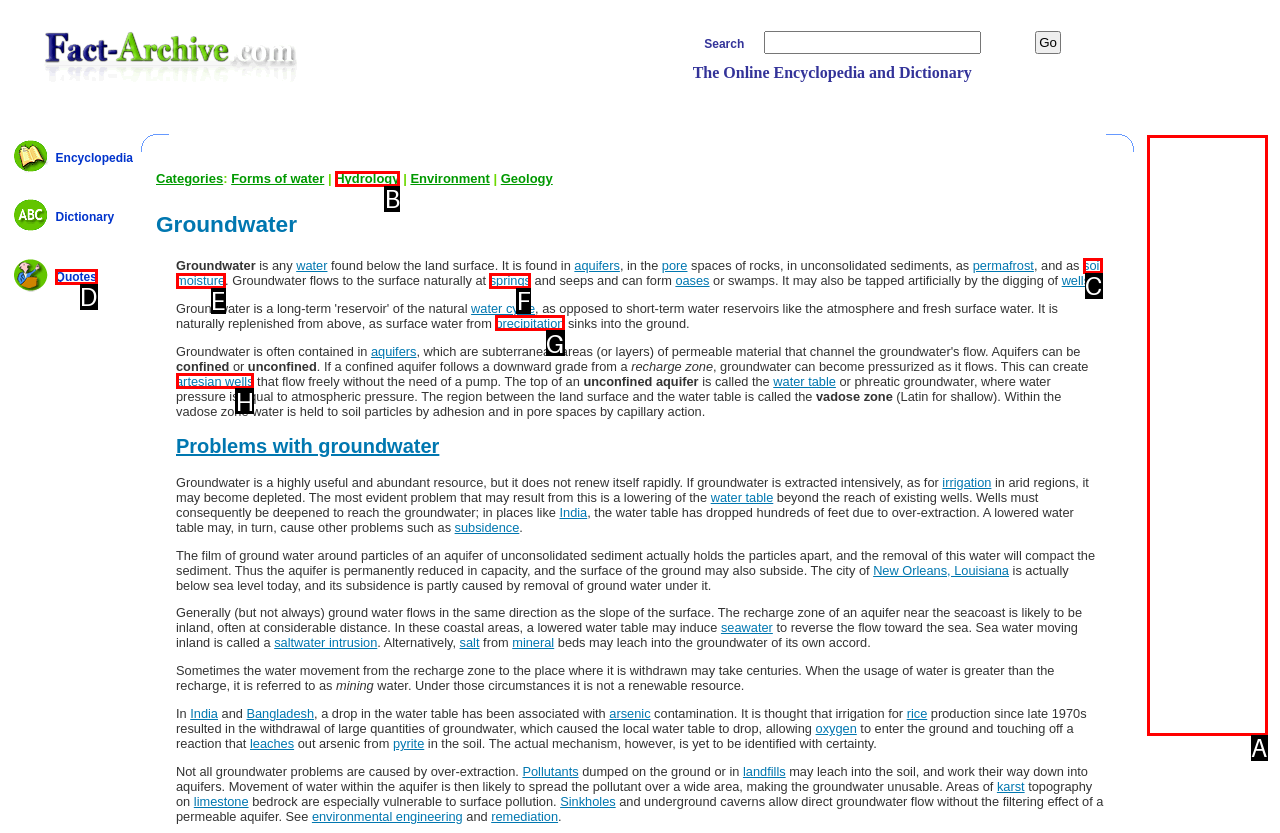To complete the instruction: View Quotes, which HTML element should be clicked?
Respond with the option's letter from the provided choices.

D